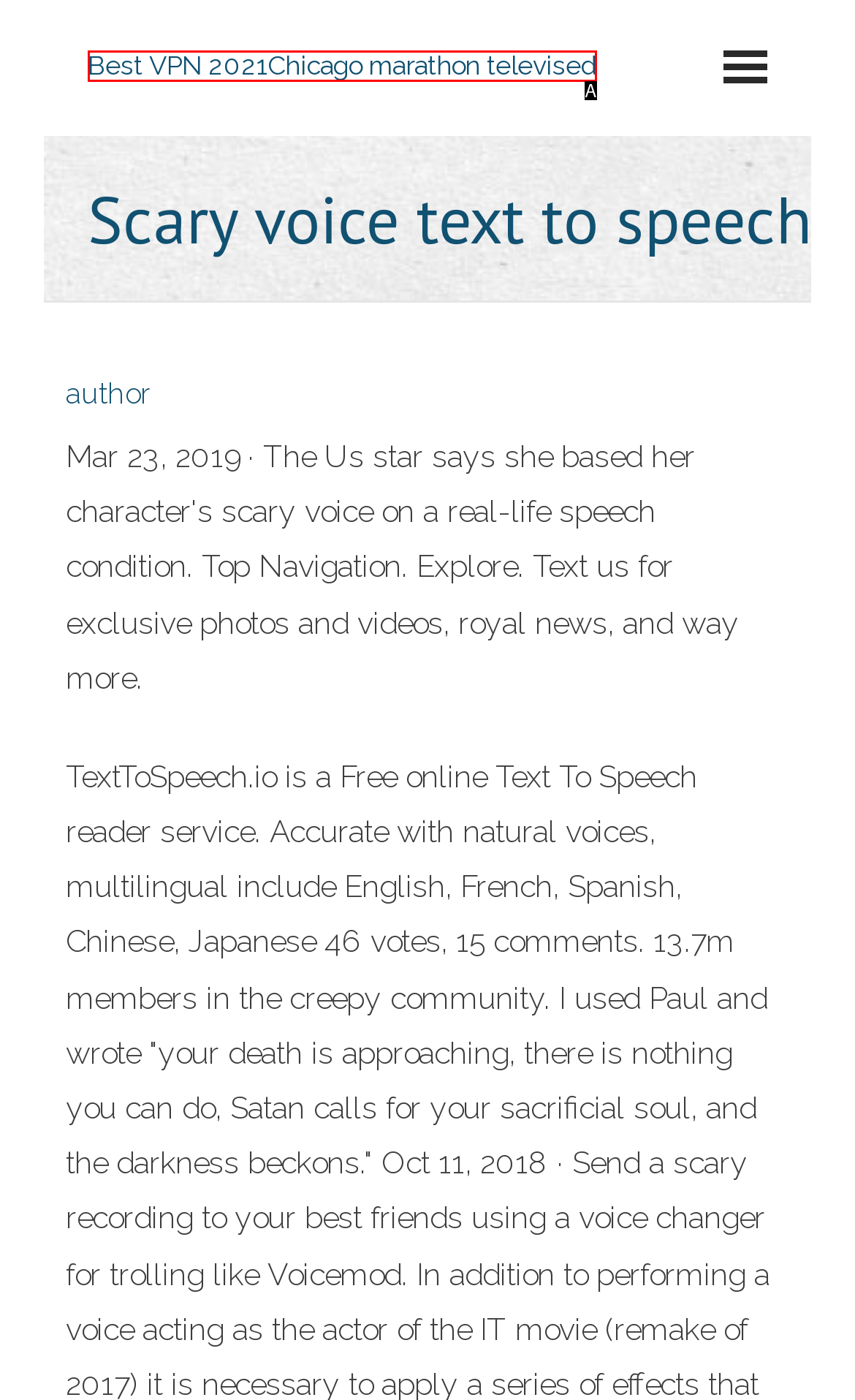Which lettered option matches the following description: Best VPN 2021Chicago marathon televised
Provide the letter of the matching option directly.

A